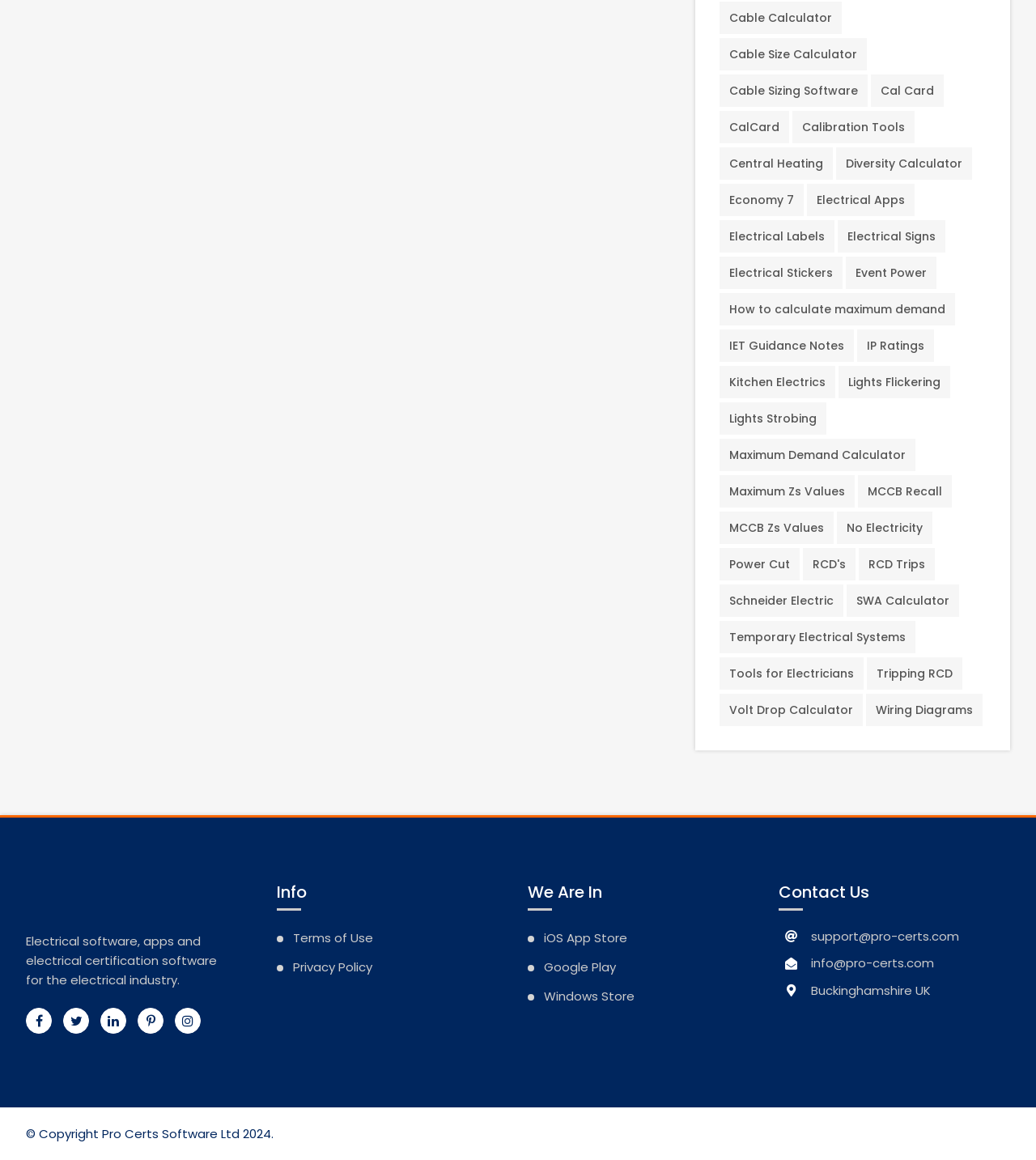Find the bounding box coordinates of the element I should click to carry out the following instruction: "Download iOS App".

[0.525, 0.798, 0.733, 0.819]